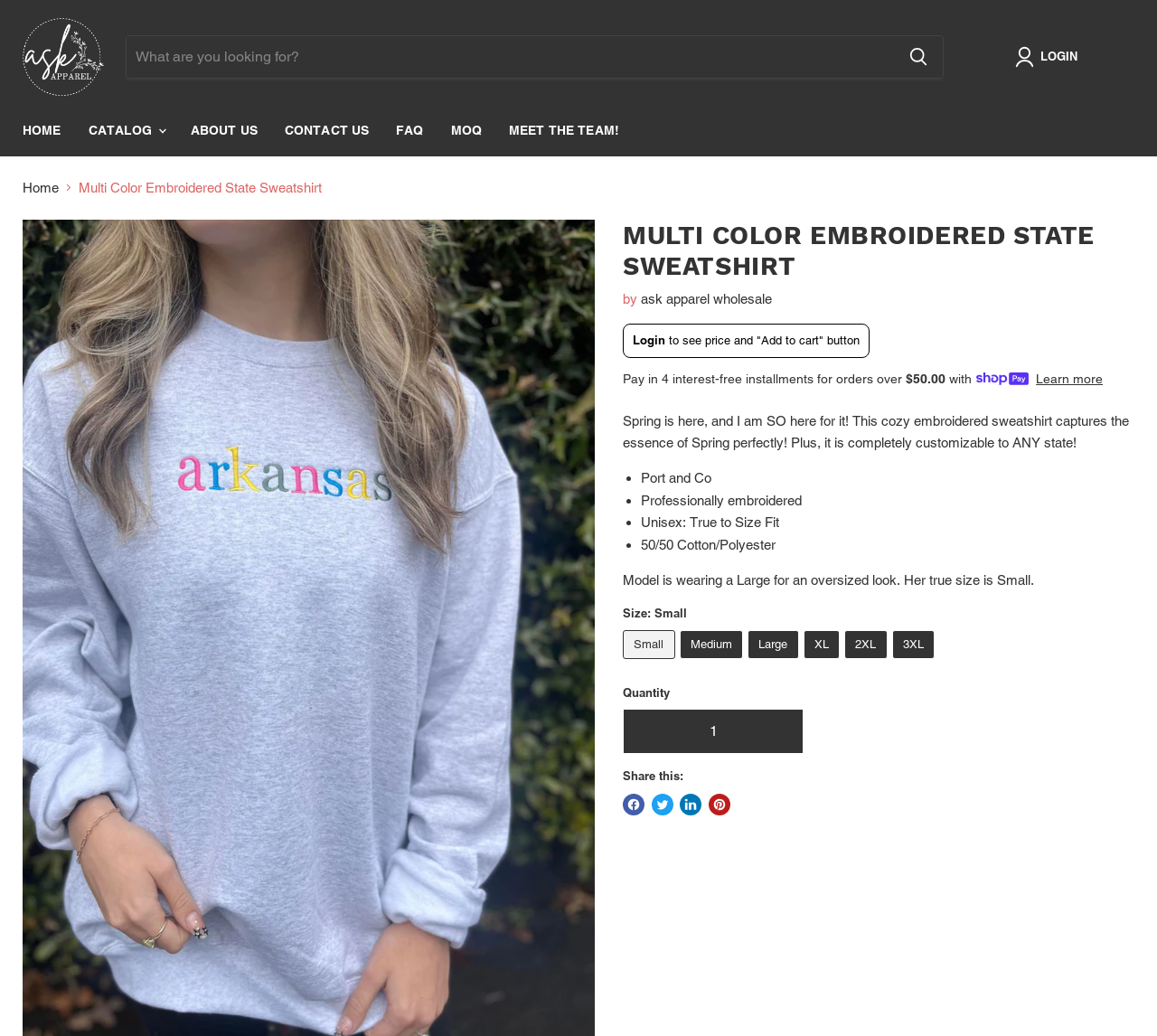Can you specify the bounding box coordinates for the region that should be clicked to fulfill this instruction: "Click the Submit button".

None